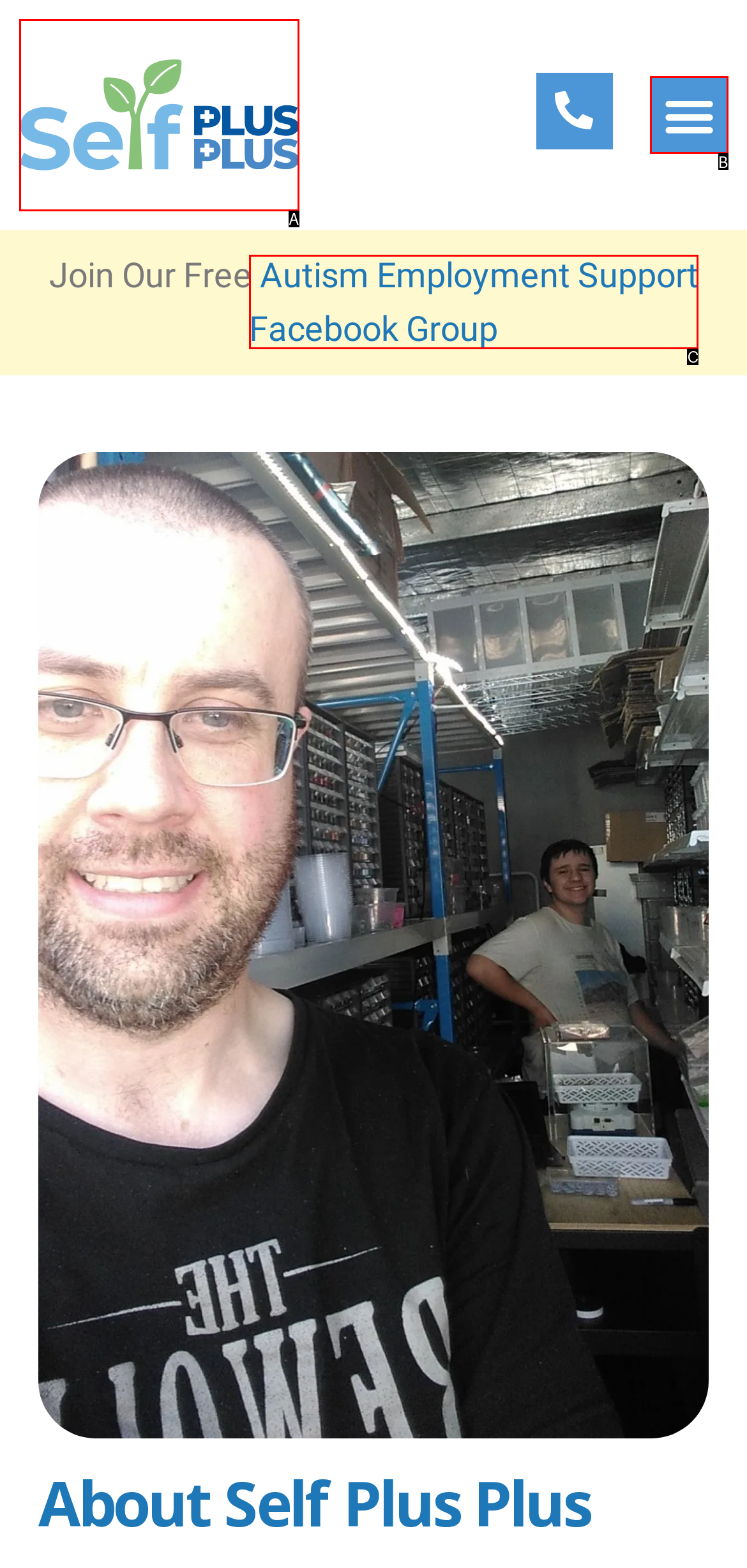Determine which option fits the element description: Autism Employment Support Facebook Group
Answer with the option’s letter directly.

C